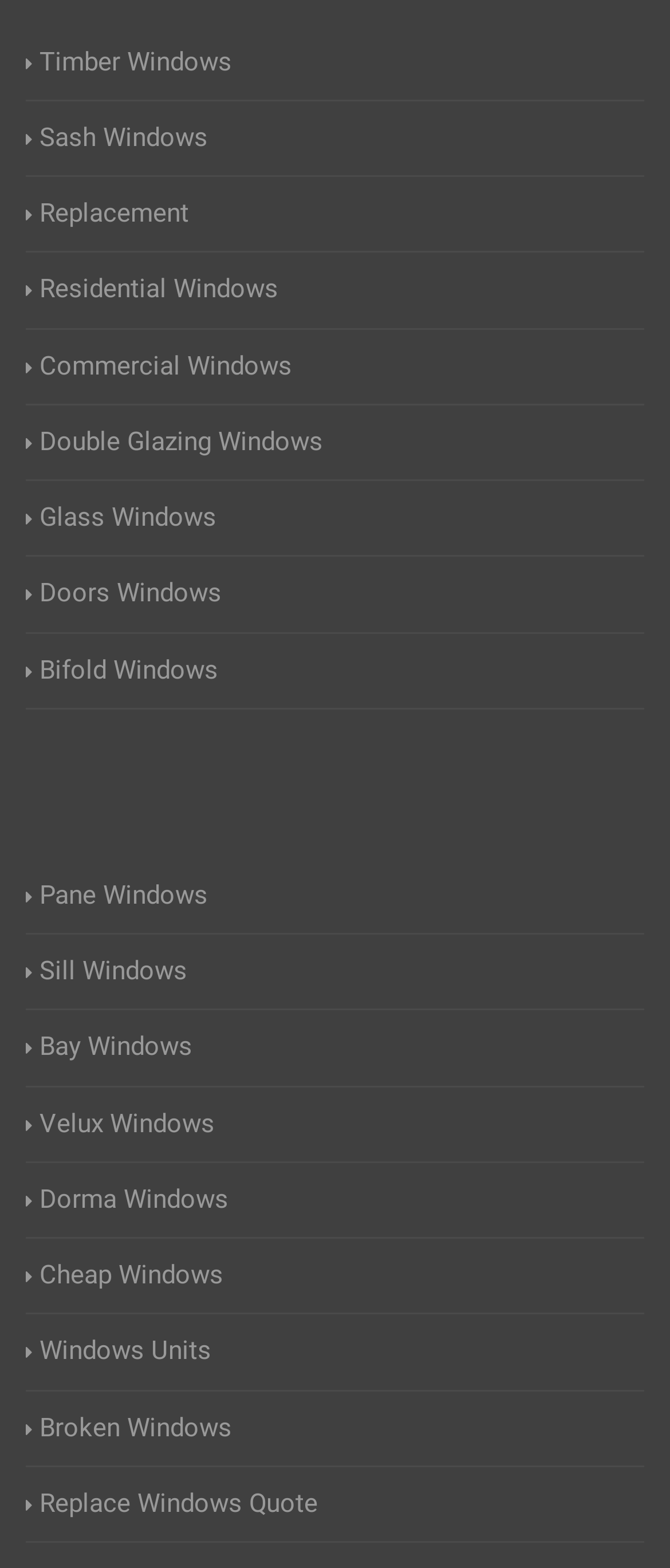Give a one-word or one-phrase response to the question: 
What is the last type of window listed?

Replace Windows Quote